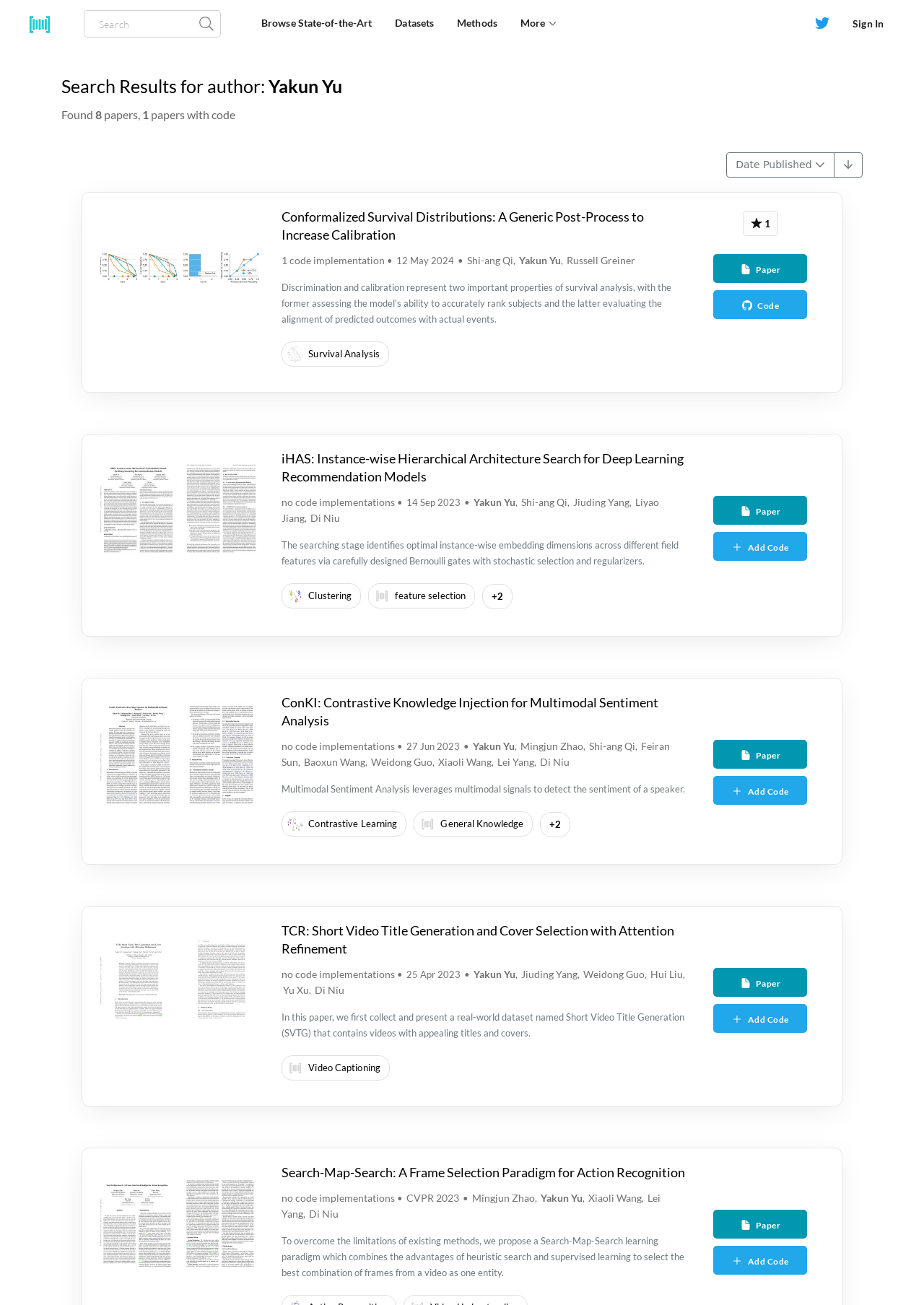Summarize the webpage with a detailed and informative caption.

This webpage is a personal webpage of Yakun Yu, showcasing his papers with code. At the top, there is a search box and a button to browse state-of-the-art papers. Below that, there are several links to different categories, including datasets and methods. On the right side, there is a link to sign in.

The main content of the webpage is a list of papers, with 8 papers found and 1 paper with code. Each paper is presented in a similar format, with a heading showing the title of the paper, followed by links to the paper and code implementations. The papers are listed in a vertical order, with the most recent one at the top.

Each paper section also includes information about the authors, publication date, and a brief description of the paper. Some papers have additional links to related topics, such as survival analysis, clustering, and feature selection. There are also images scattered throughout the page, likely representing icons or logos related to the papers or topics.

The webpage has a clean and organized layout, making it easy to navigate and find specific papers or information.